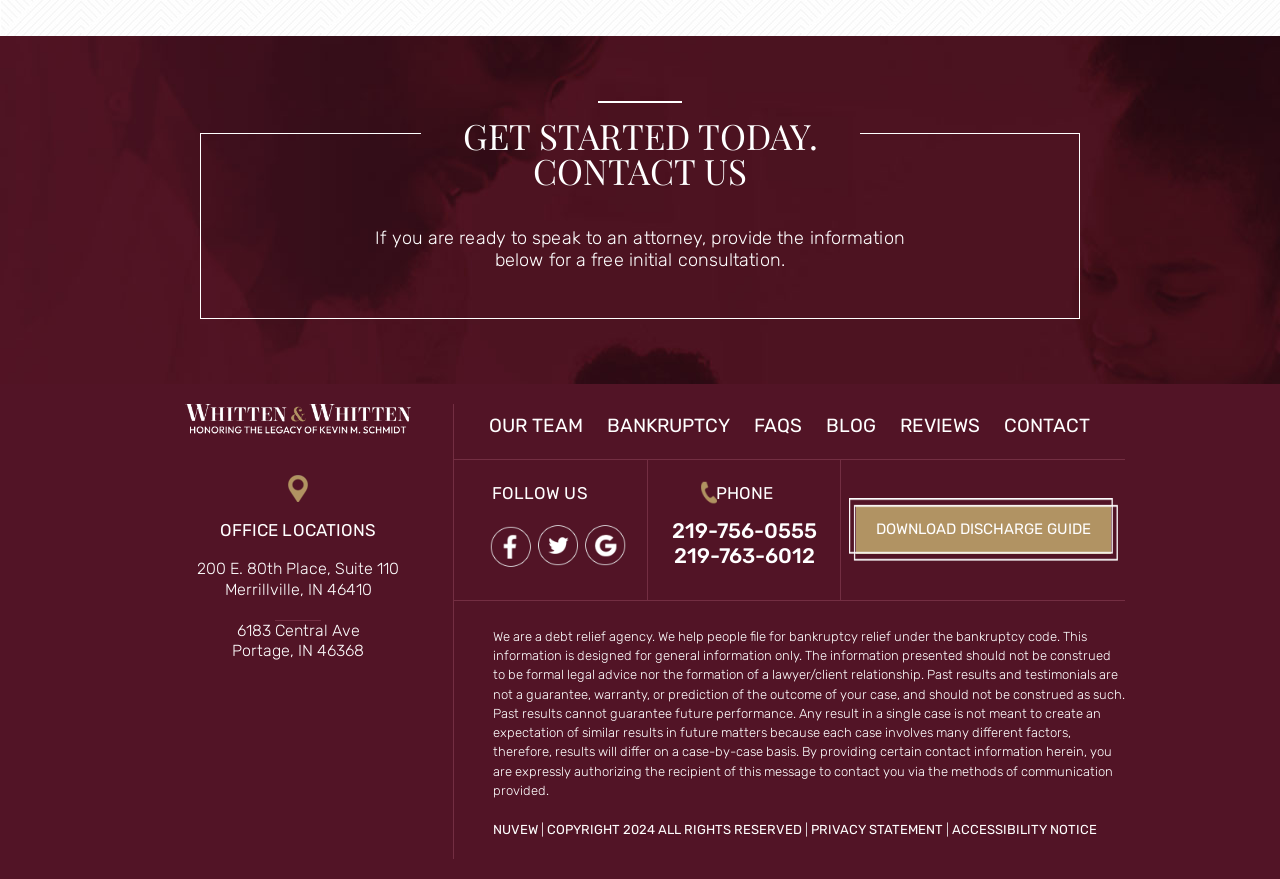Provide a one-word or brief phrase answer to the question:
What is the purpose of the law firm?

Debt relief agency